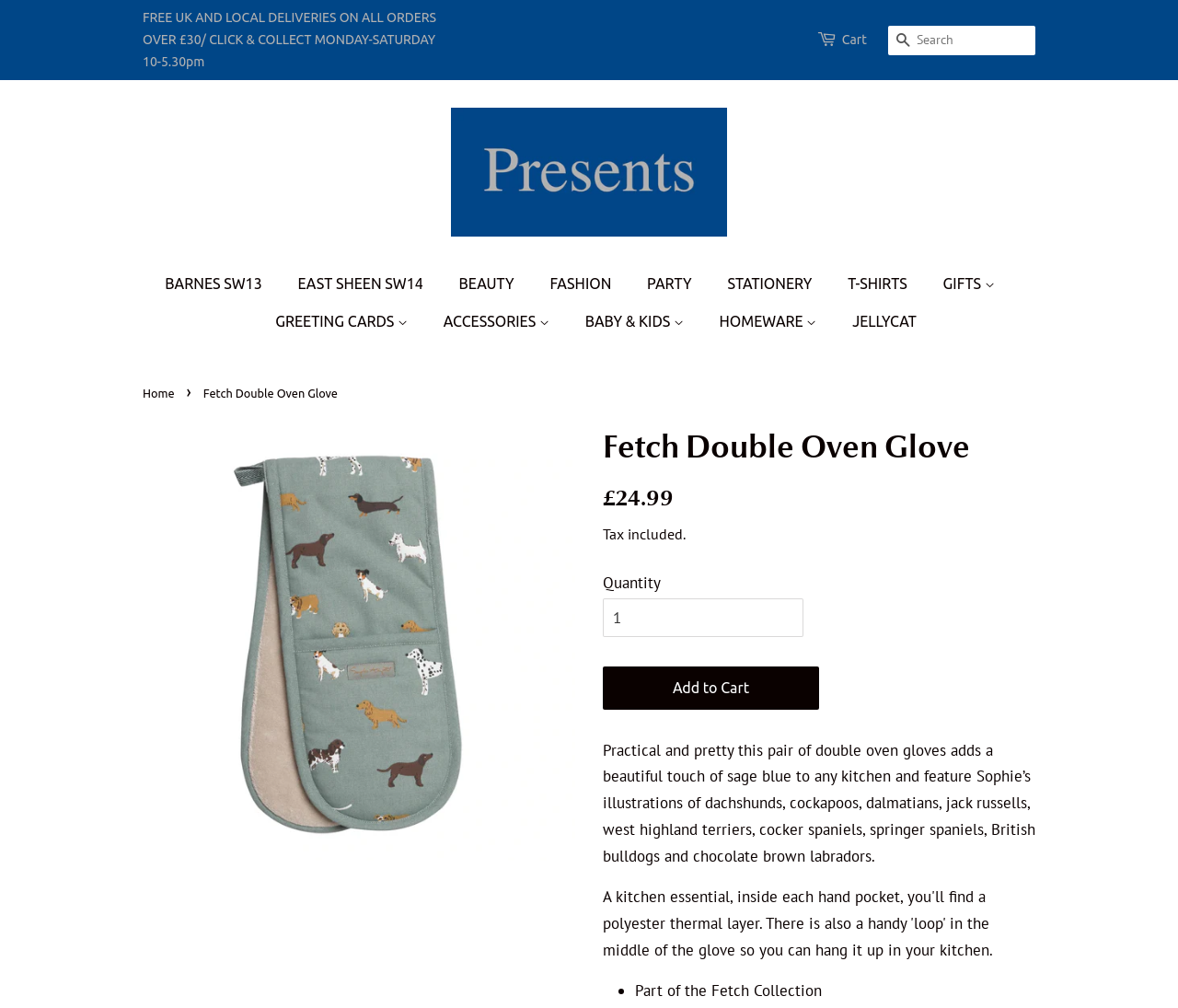What is the color of the Fetch Double Oven Glove?
Could you give a comprehensive explanation in response to this question?

I found the color of the Fetch Double Oven Glove by looking at the product description, where it says 'adds a beautiful touch of sage blue to any kitchen'.